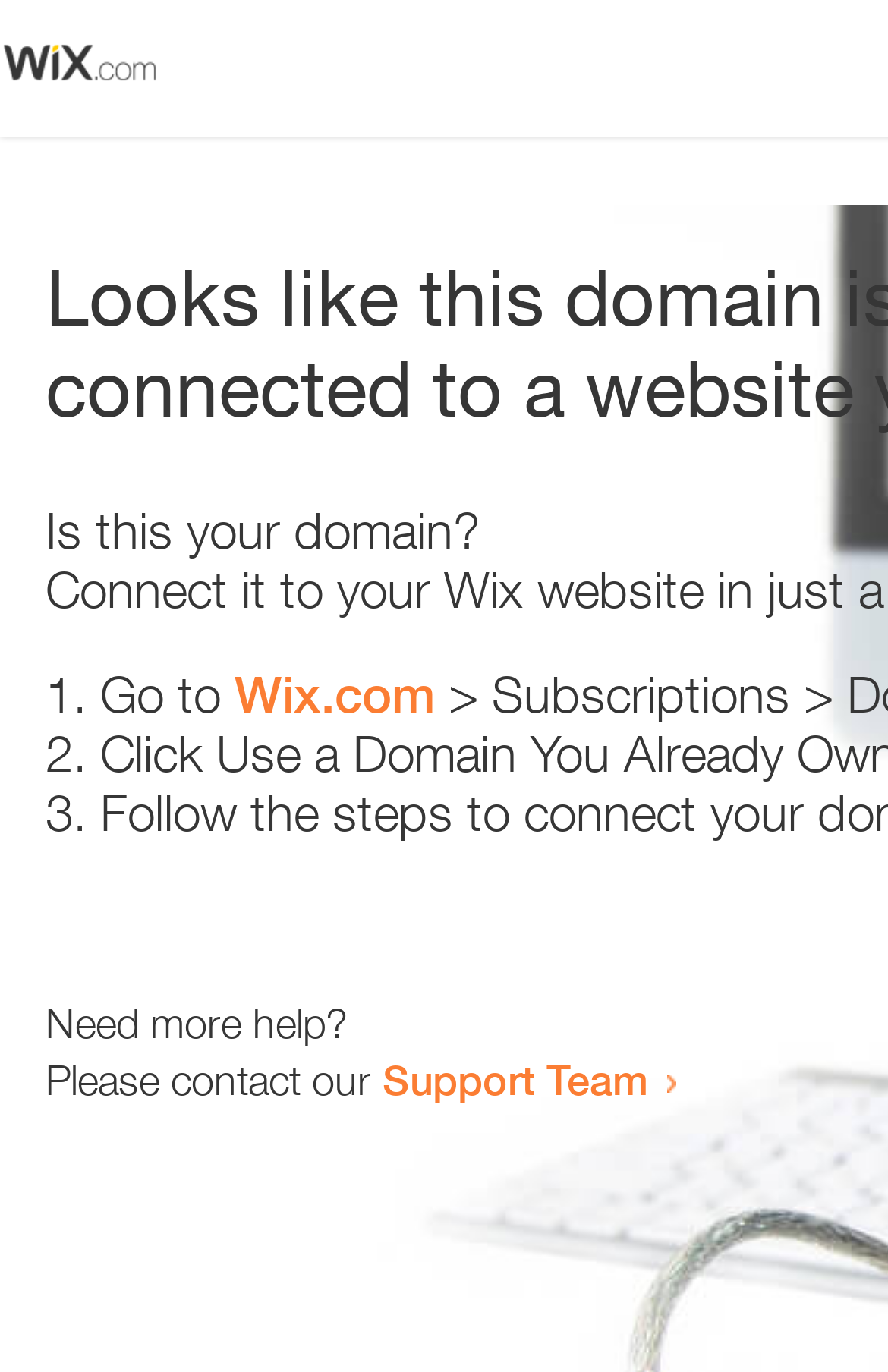Generate a comprehensive caption for the webpage you are viewing.

The webpage appears to be an error page, with a small image at the top left corner. Below the image, there is a heading that reads "Is this your domain?" centered on the page. 

Underneath the heading, there is a numbered list with three items. The first item starts with "1." and is followed by the text "Go to" and a link to "Wix.com". The second item starts with "2." and the third item starts with "3.", but their contents are not specified. 

At the bottom of the page, there is a section that provides additional help options. It starts with the text "Need more help?" and is followed by a sentence that reads "Please contact our". This sentence is completed with a link to the "Support Team".